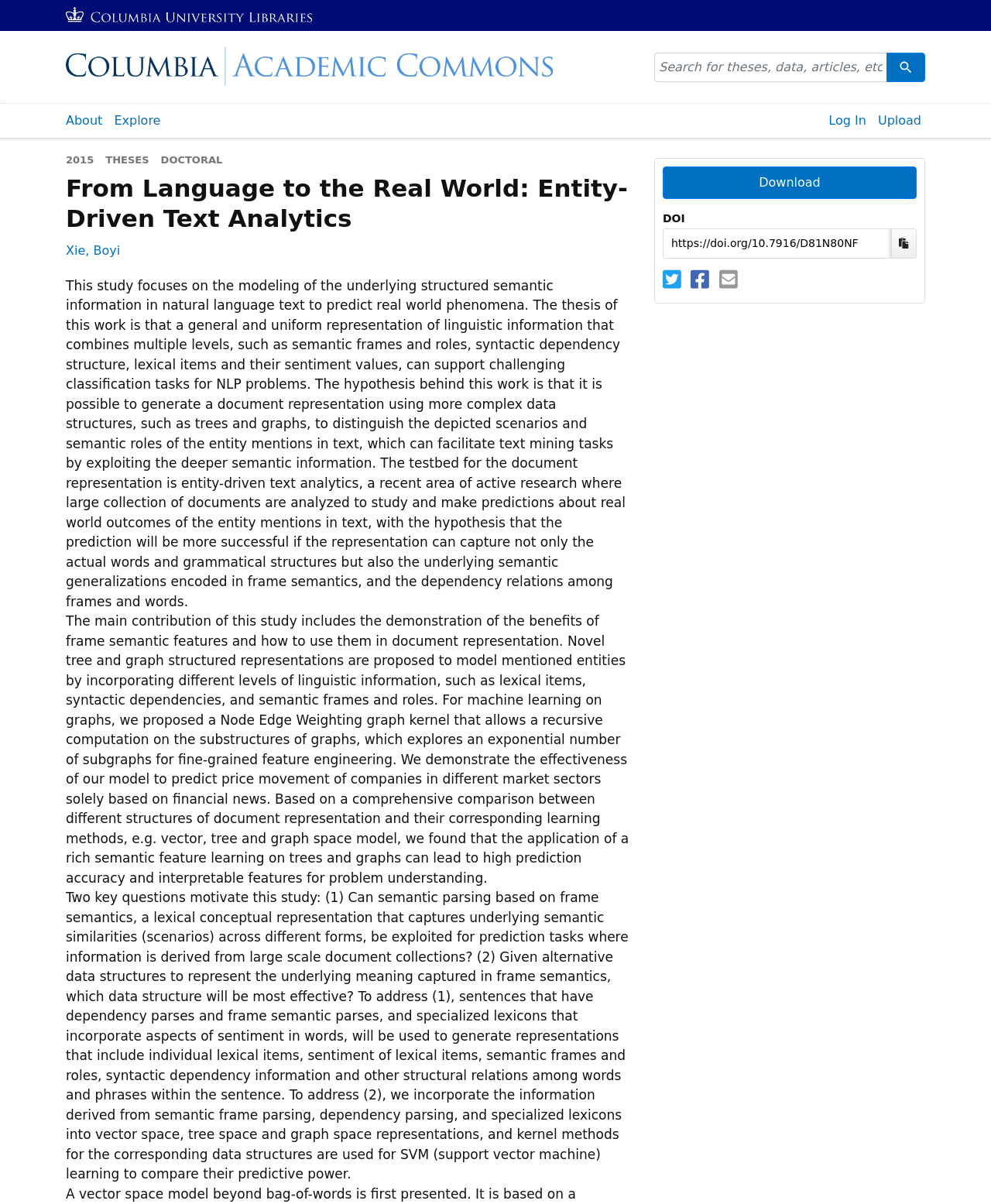Determine the bounding box coordinates for the UI element with the following description: "About". The coordinates should be four float numbers between 0 and 1, represented as [left, top, right, bottom].

None